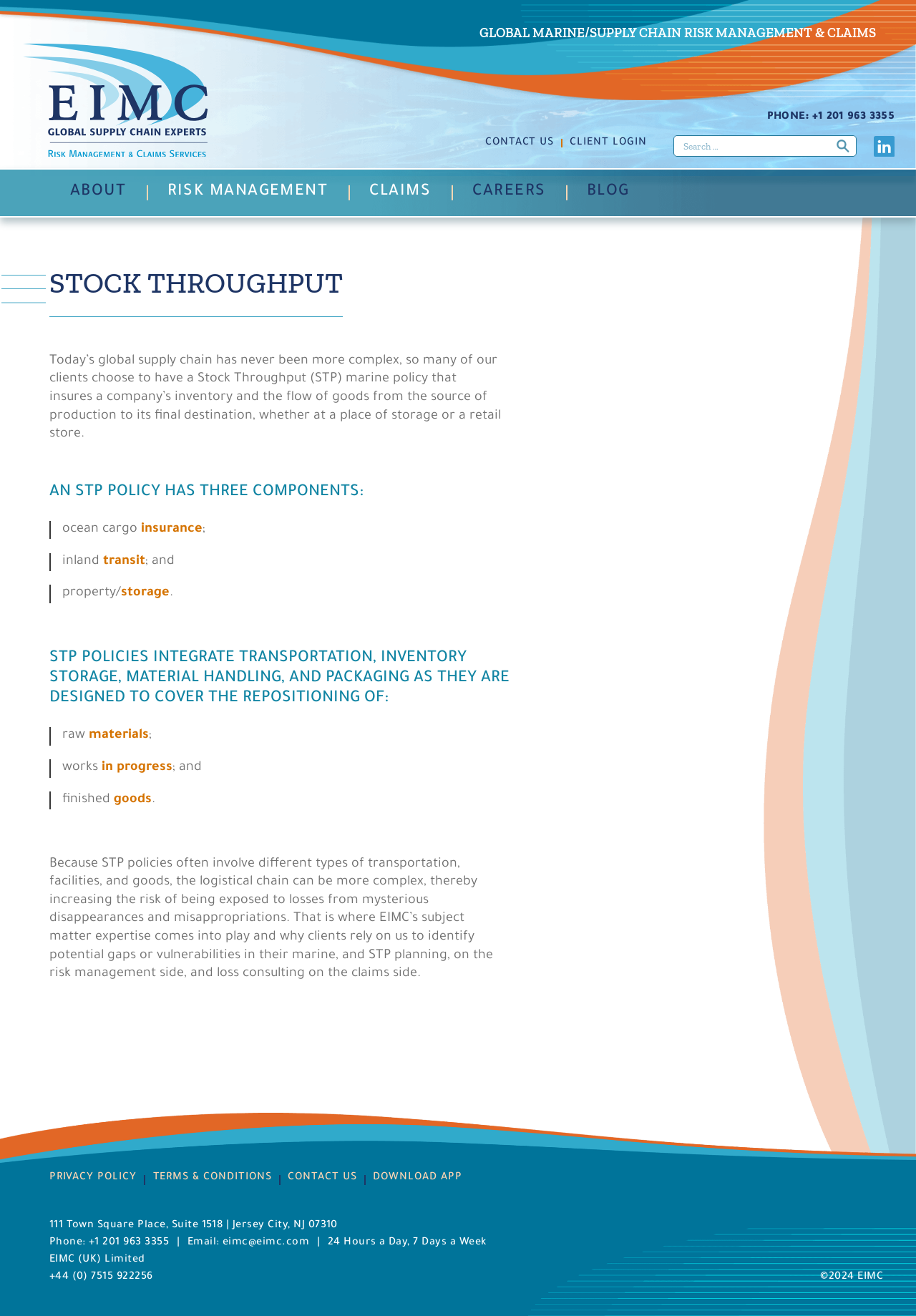Find and indicate the bounding box coordinates of the region you should select to follow the given instruction: "Click the 'CONTACT US' link".

[0.529, 0.104, 0.605, 0.113]